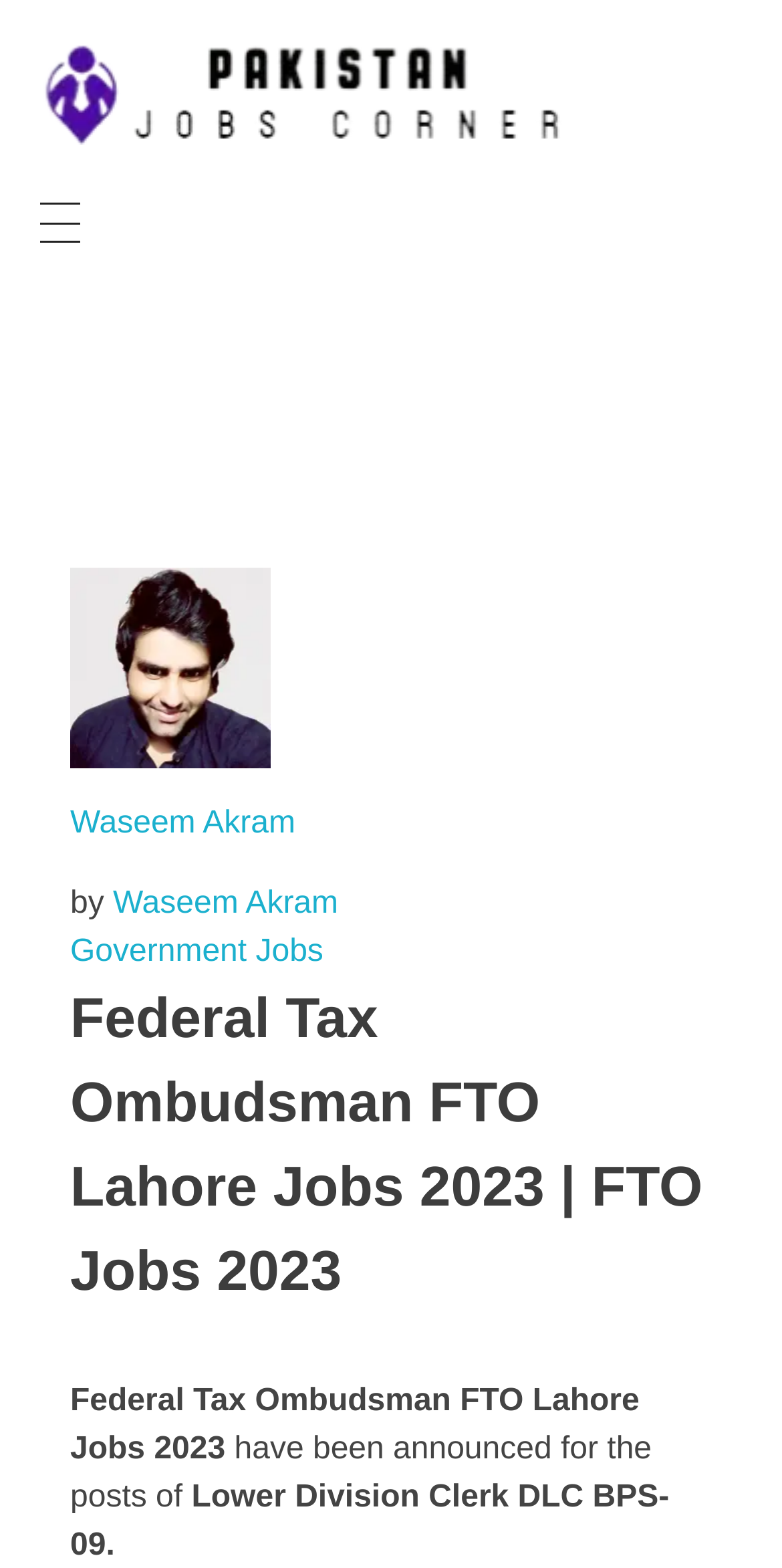What is the organization announcing the jobs?
Answer the question using a single word or phrase, according to the image.

Federal Tax Ombudsman FTO Lahore